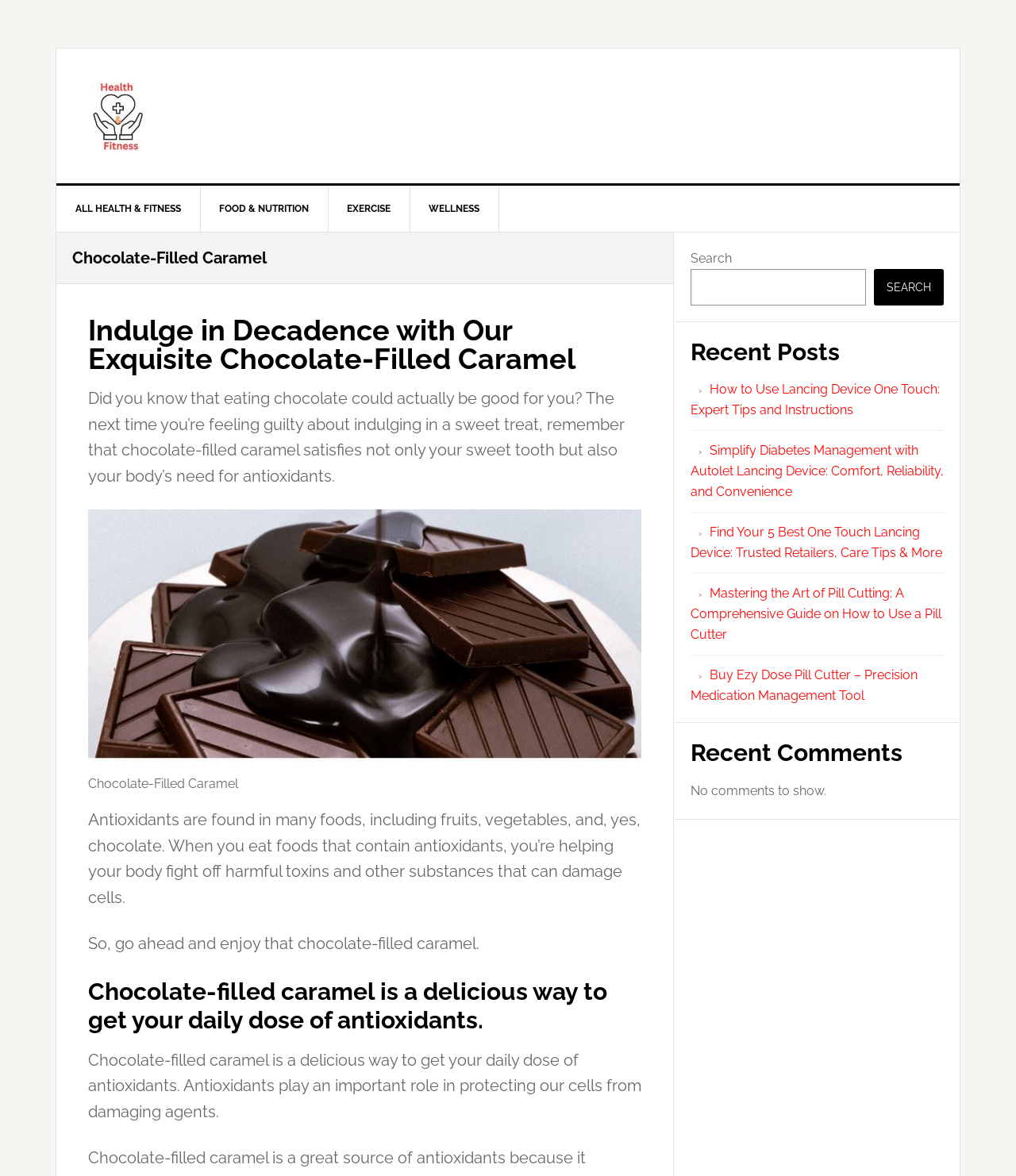Locate the bounding box of the user interface element based on this description: "All Health & Fitness".

[0.055, 0.158, 0.198, 0.197]